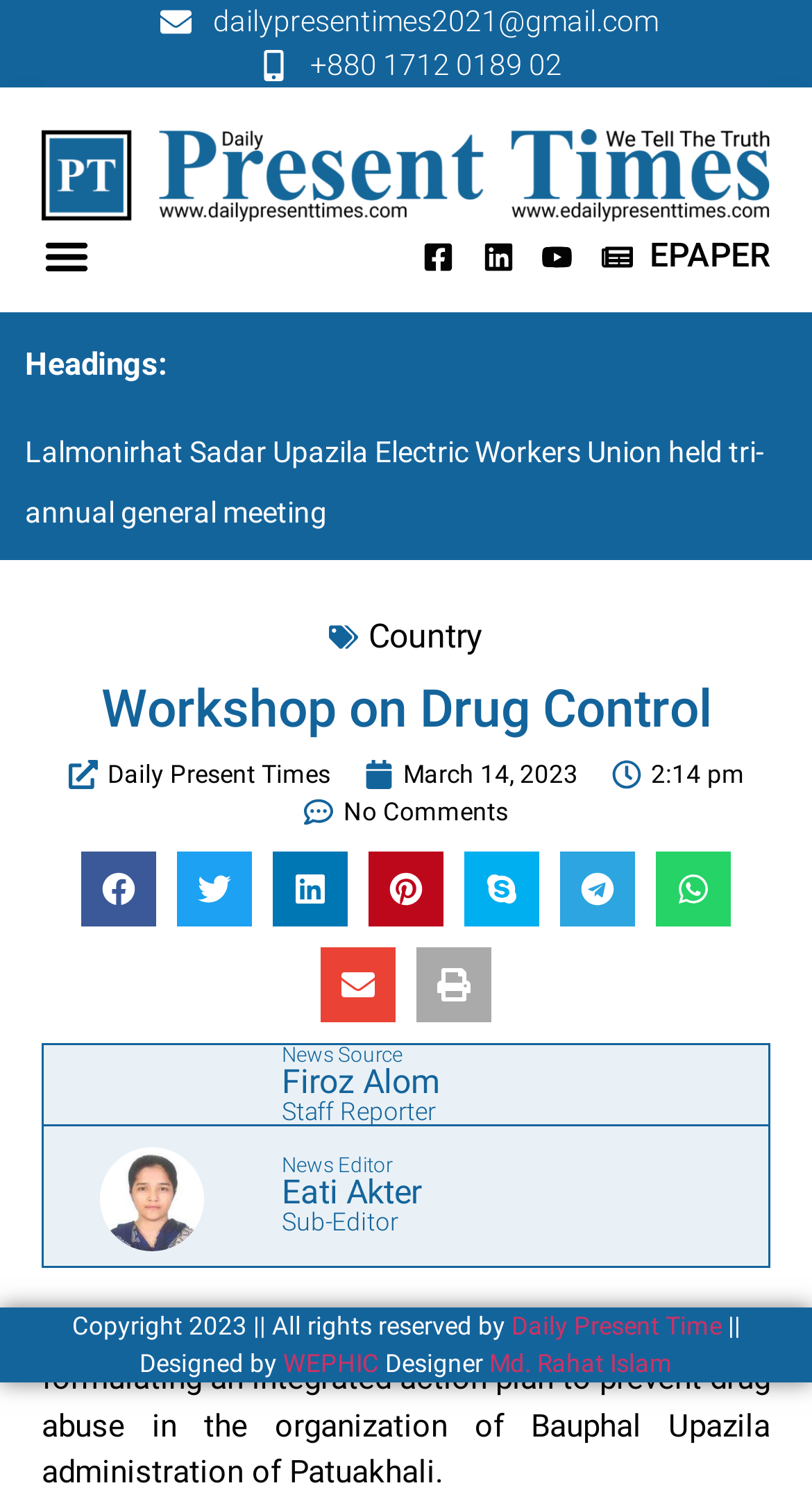Please give a succinct answer using a single word or phrase:
What is the email address of the website?

dailypresentimes2021@gmail.com